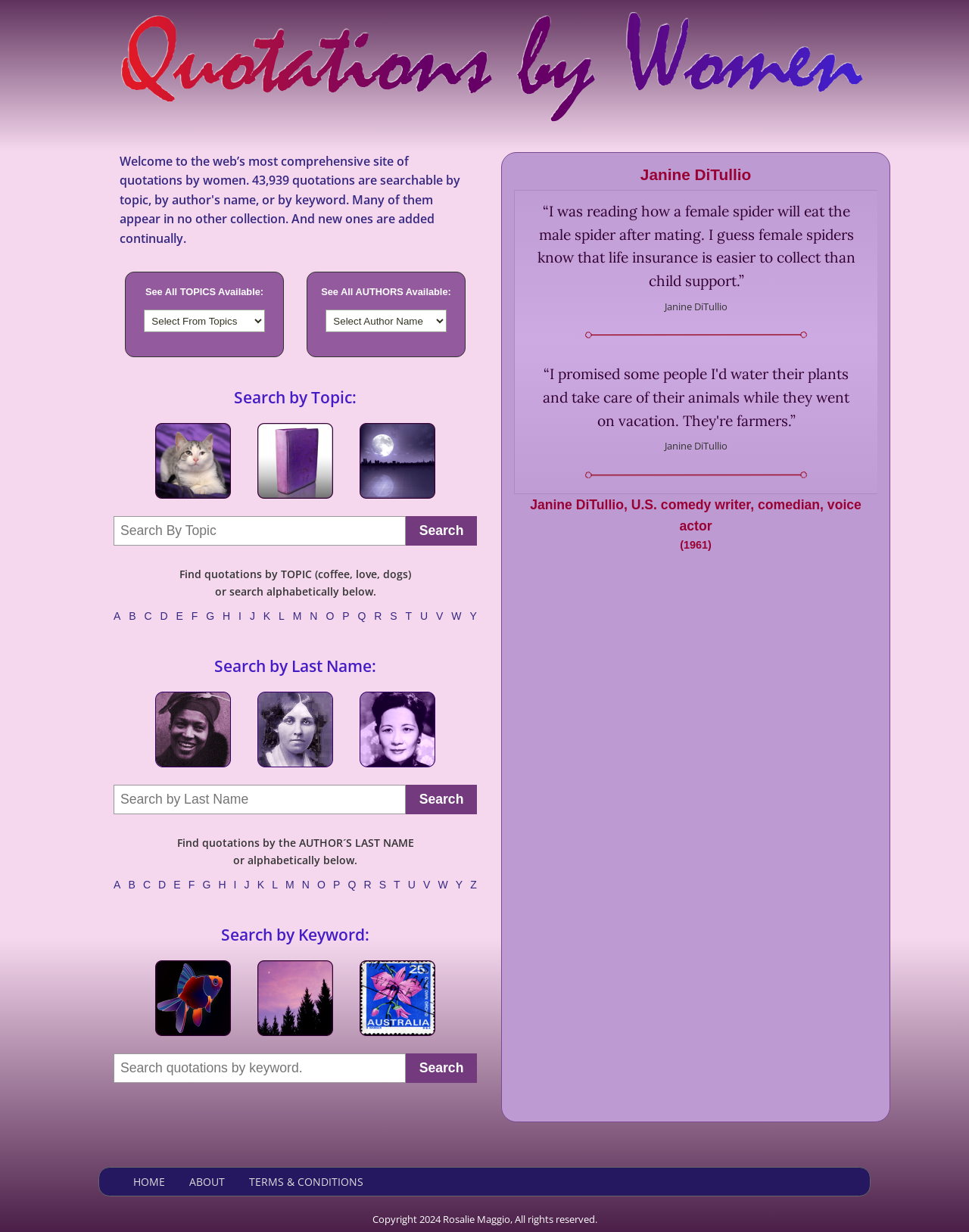What is the main purpose of this website?
Please provide a comprehensive answer based on the details in the screenshot.

Based on the webpage's content, it appears to be a comprehensive site for quotations by women, allowing users to search and browse through a vast collection of quotes.